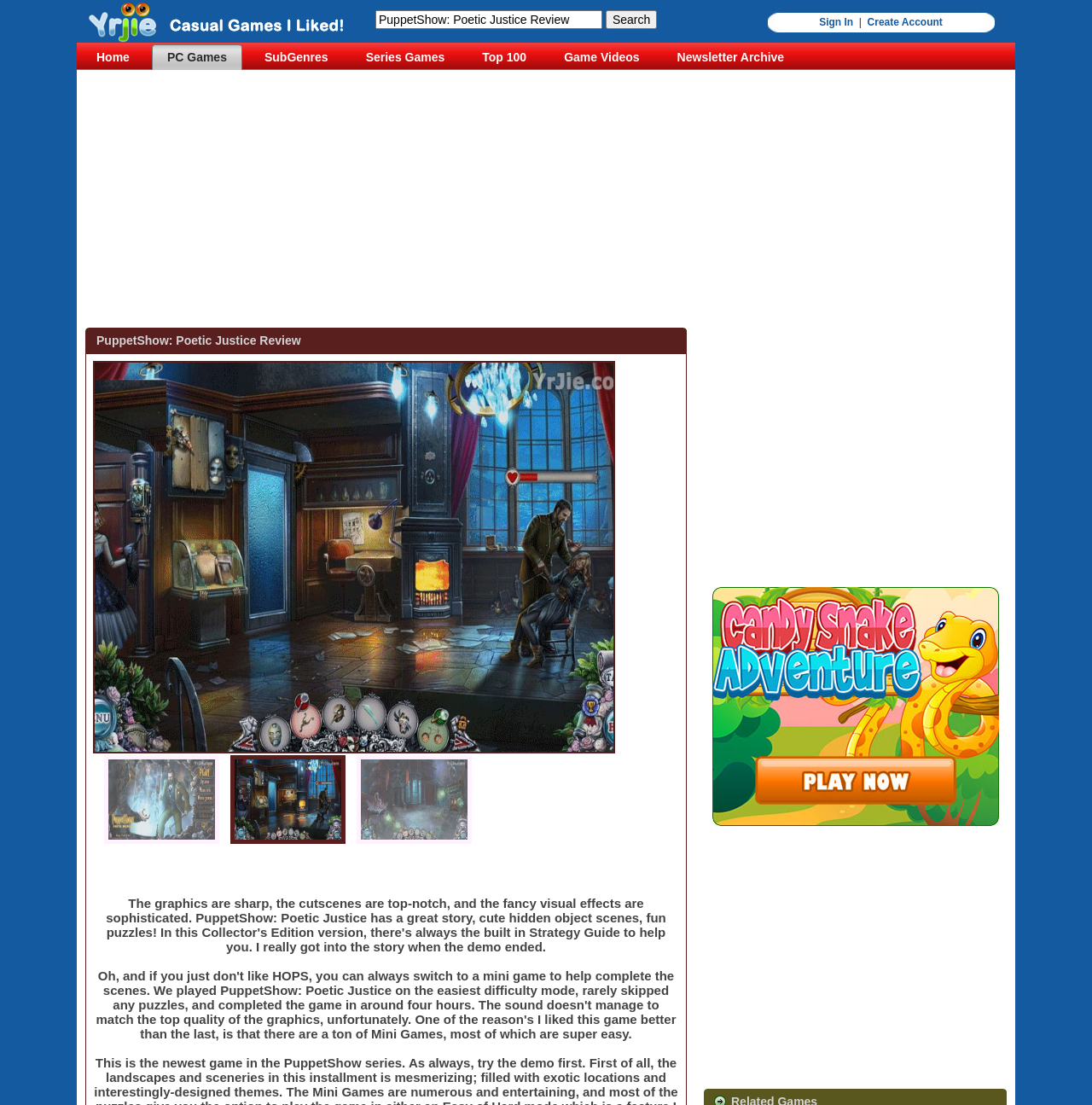Please mark the bounding box coordinates of the area that should be clicked to carry out the instruction: "Sign in to your account".

[0.75, 0.015, 0.781, 0.025]